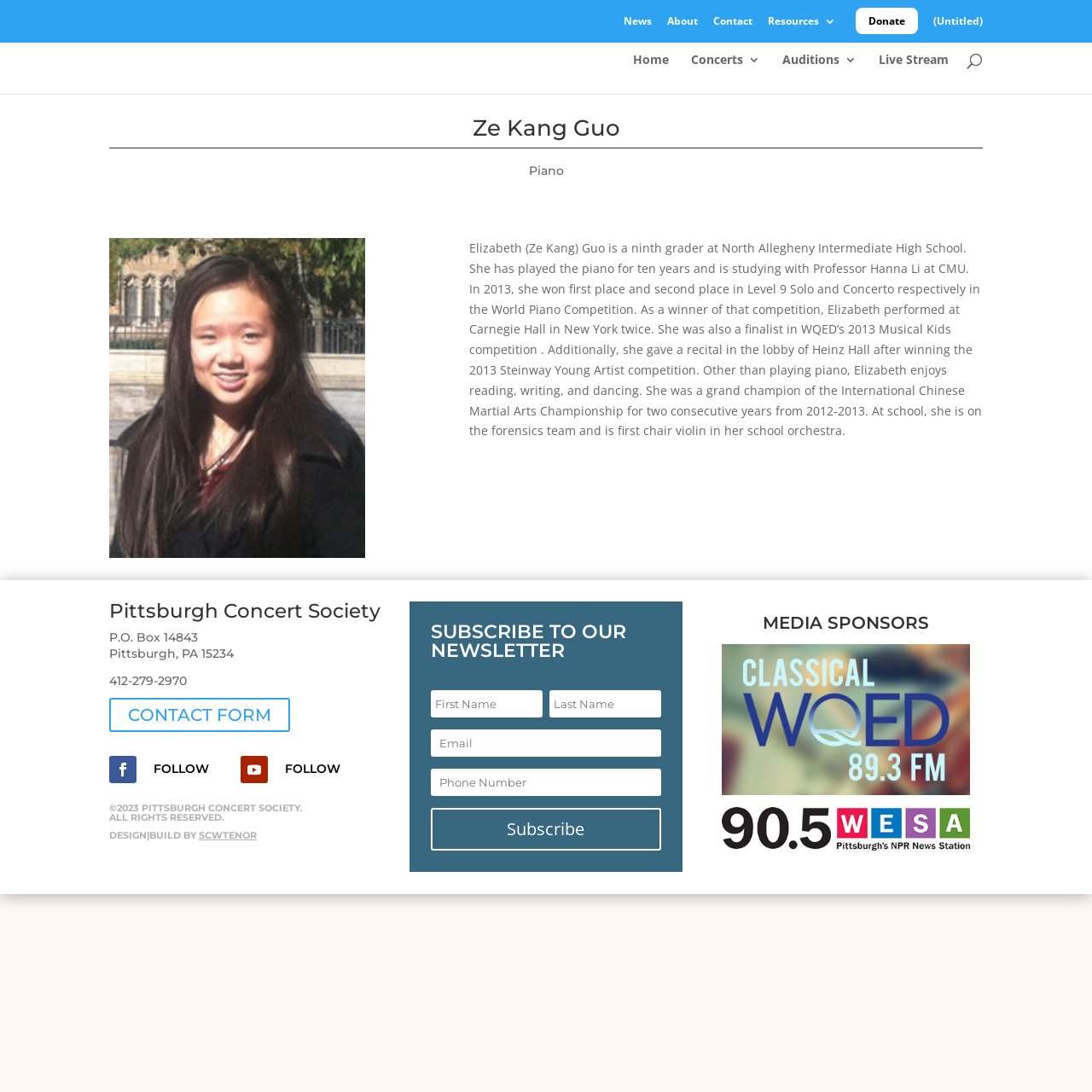What is the name of the pianist?
Using the image, respond with a single word or phrase.

Elizabeth (Ze Kang) Guo